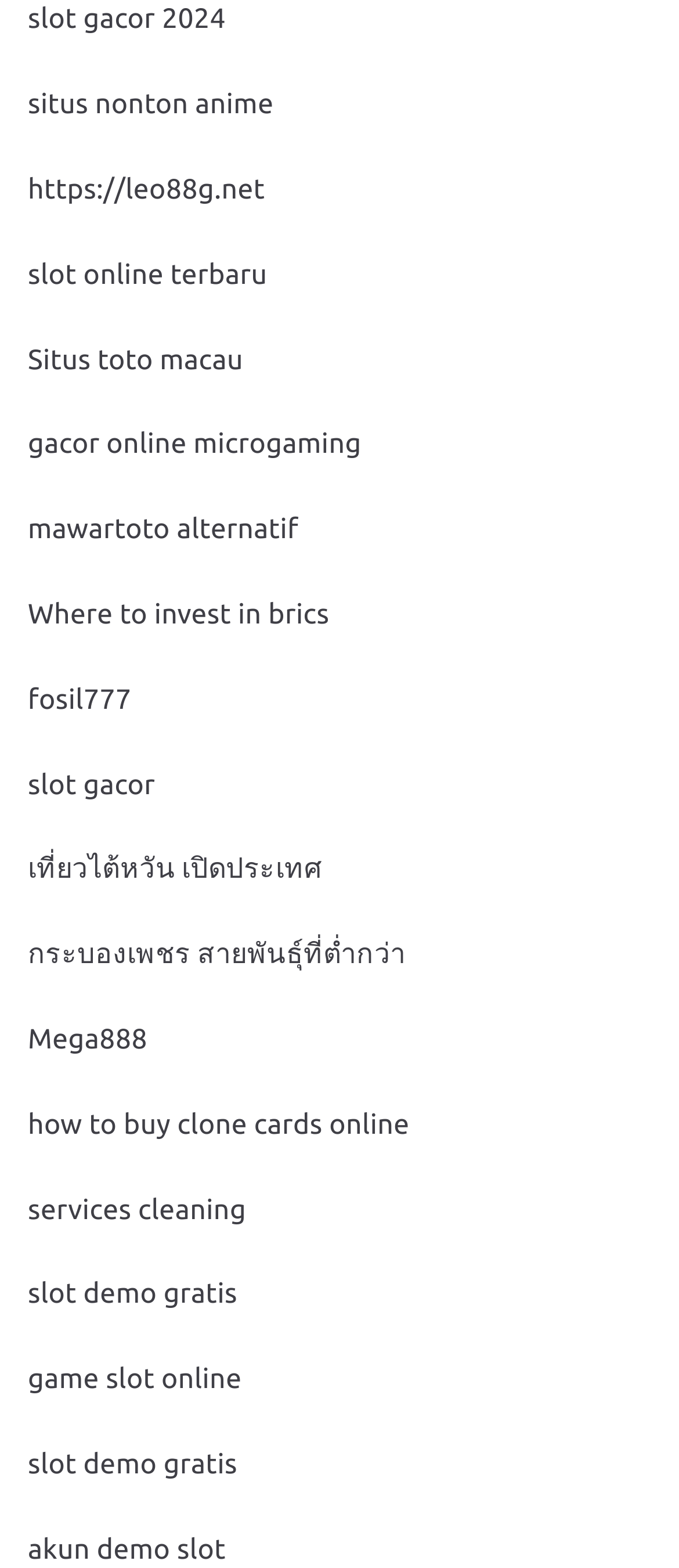Identify the bounding box coordinates of the clickable region to carry out the given instruction: "play game slot online".

[0.041, 0.87, 0.356, 0.89]